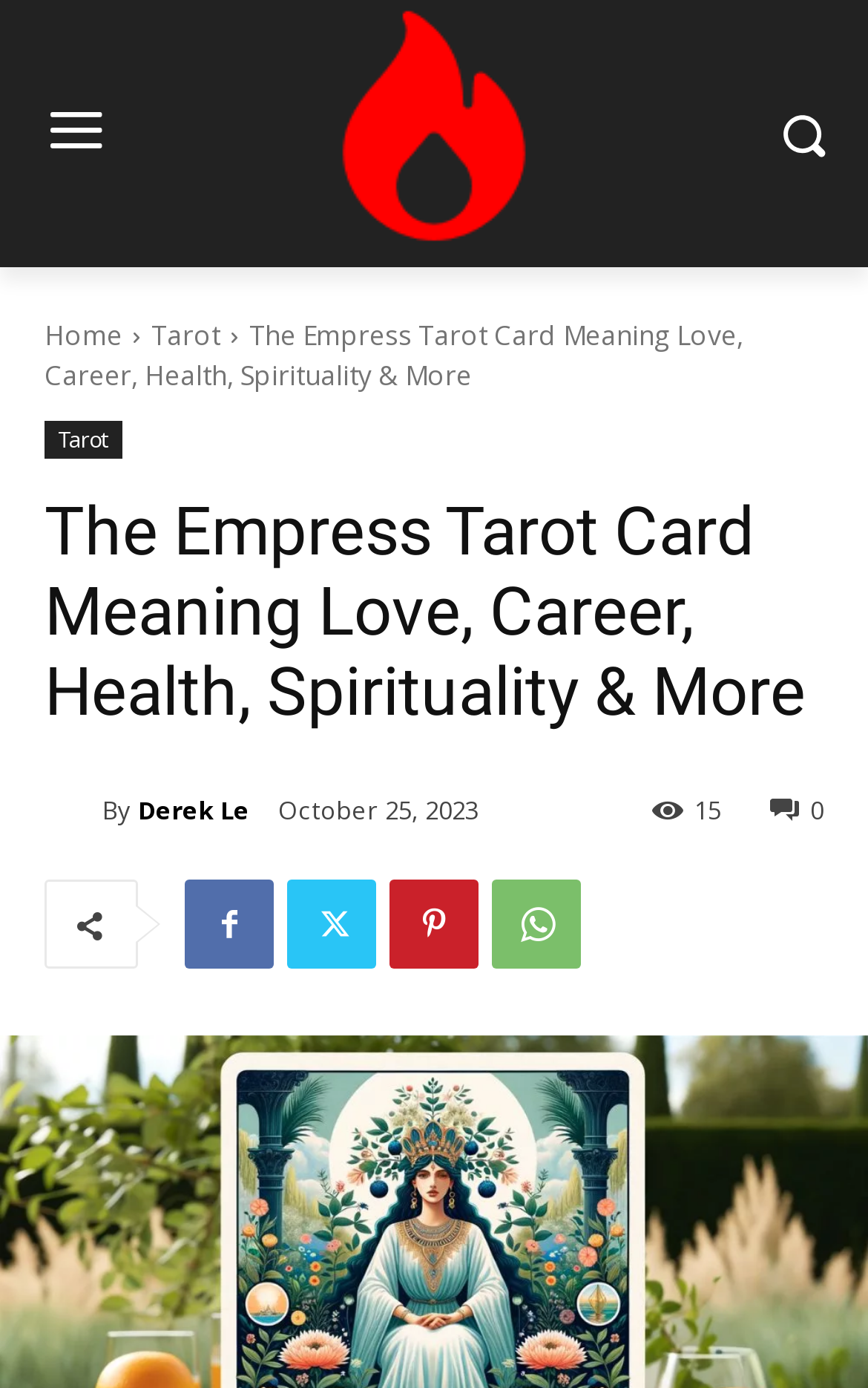Determine the bounding box coordinates of the clickable region to execute the instruction: "Reply to debian-beowulf@lists.debian.org". The coordinates should be four float numbers between 0 and 1, denoted as [left, top, right, bottom].

None